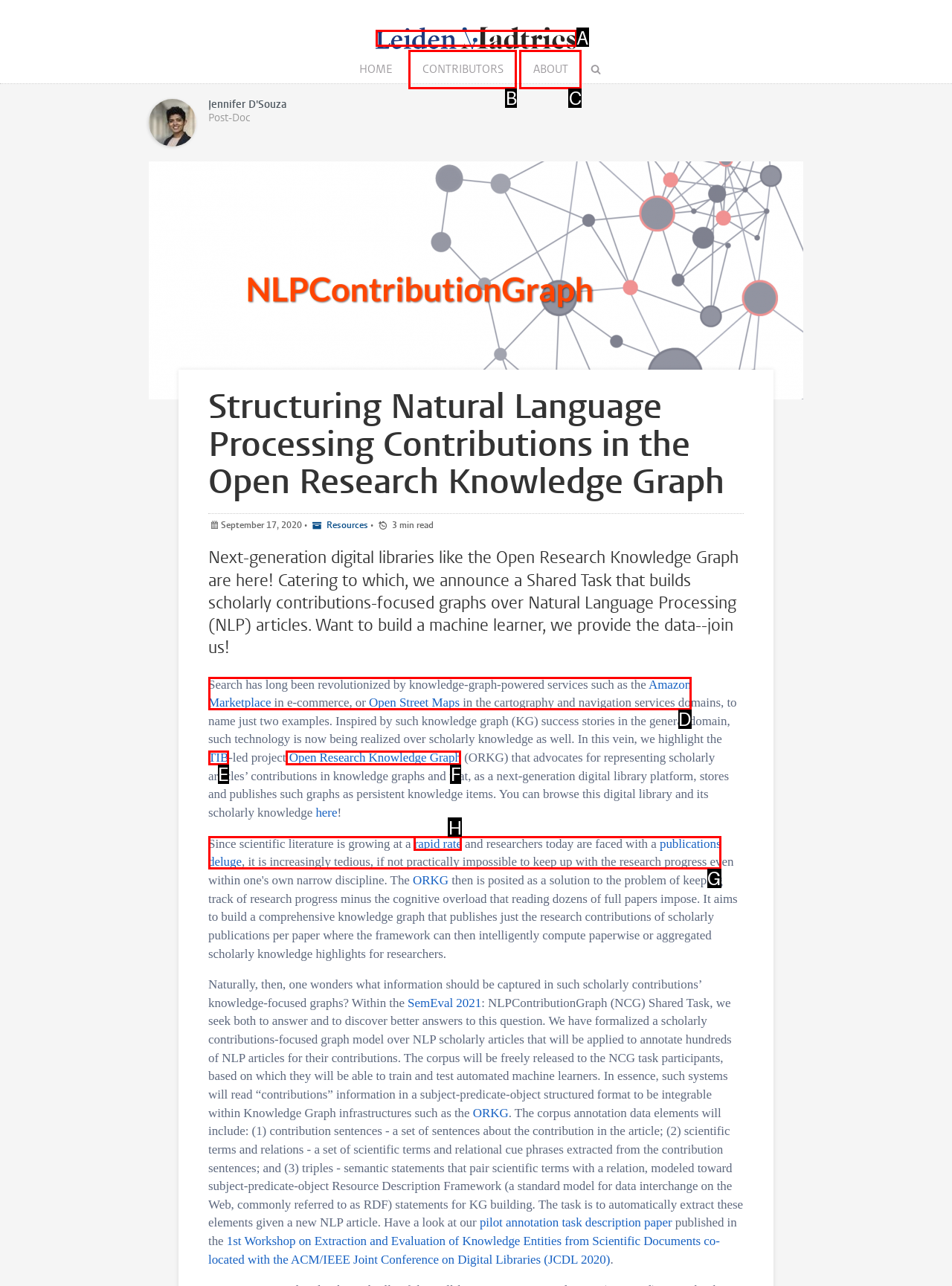Determine the option that best fits the description: Open Research Knowledge Graph
Reply with the letter of the correct option directly.

F